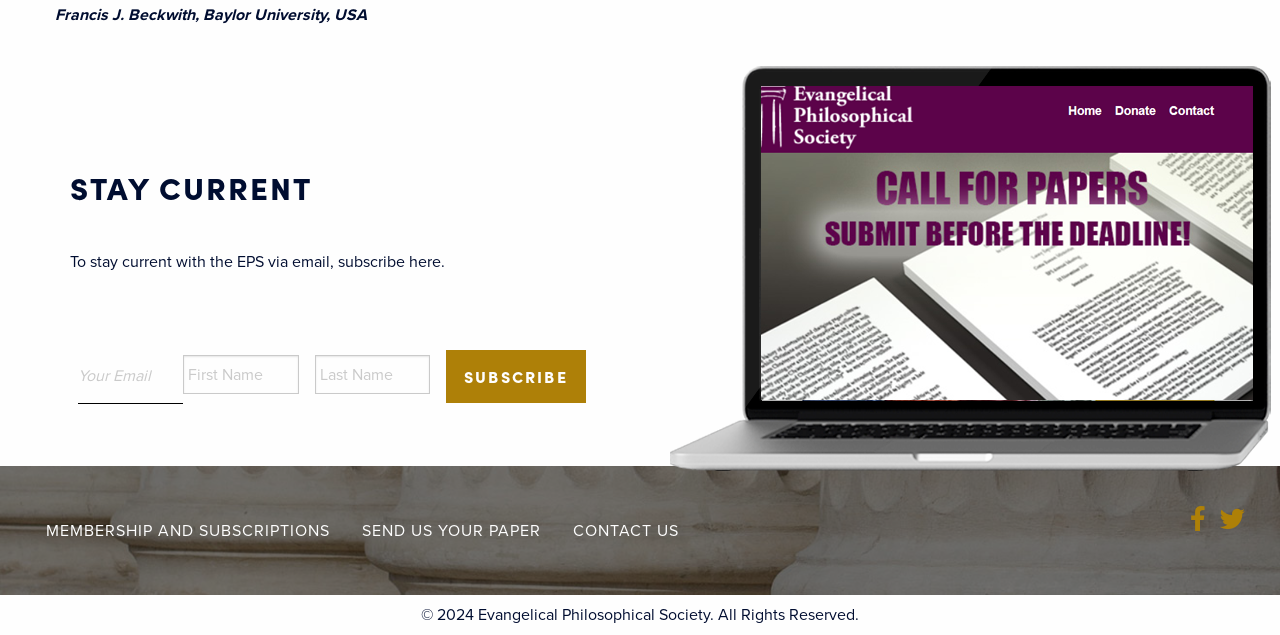Determine the bounding box coordinates for the UI element described. Format the coordinates as (top-left x, top-left y, bottom-right x, bottom-right y) and ensure all values are between 0 and 1. Element description: carpet cleaning

None